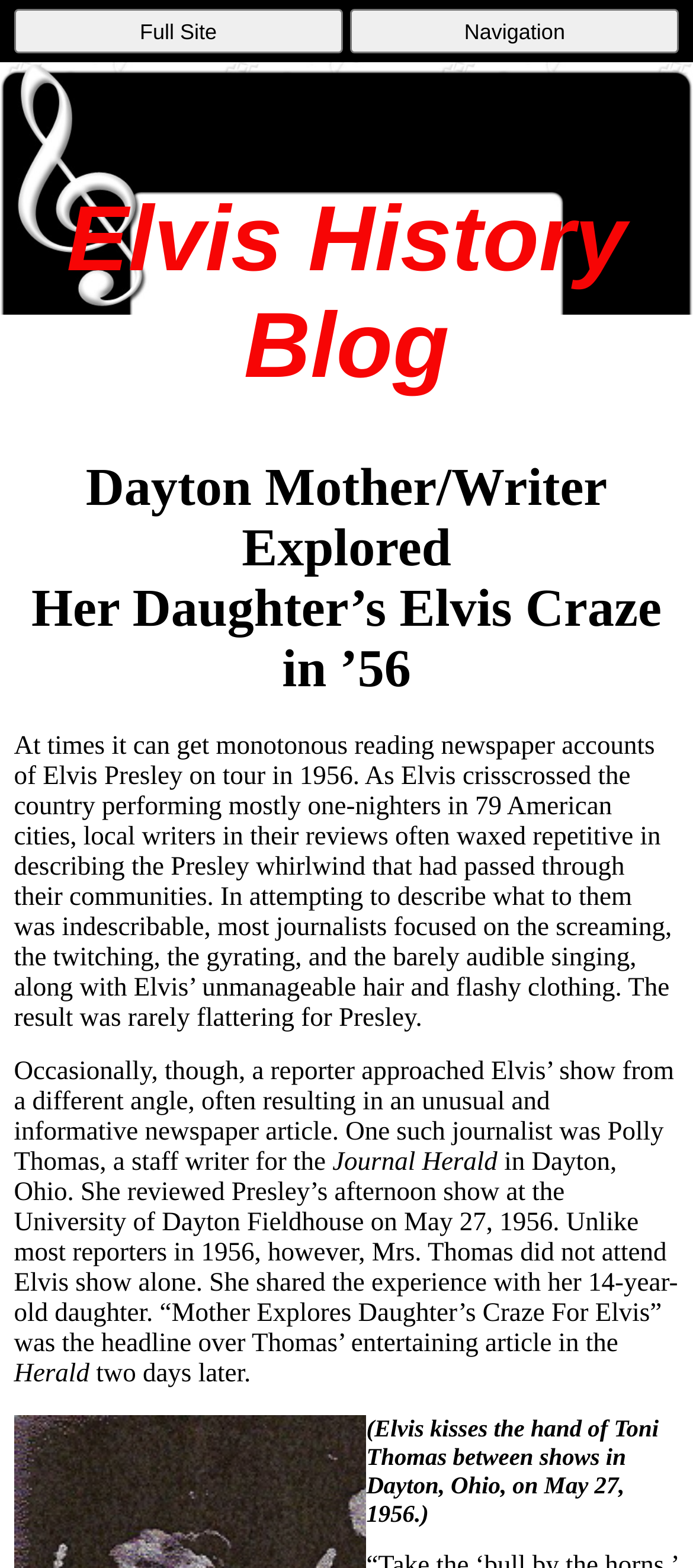What is the name of the newspaper where Polly Thomas worked?
Please provide a single word or phrase based on the screenshot.

Journal Herald